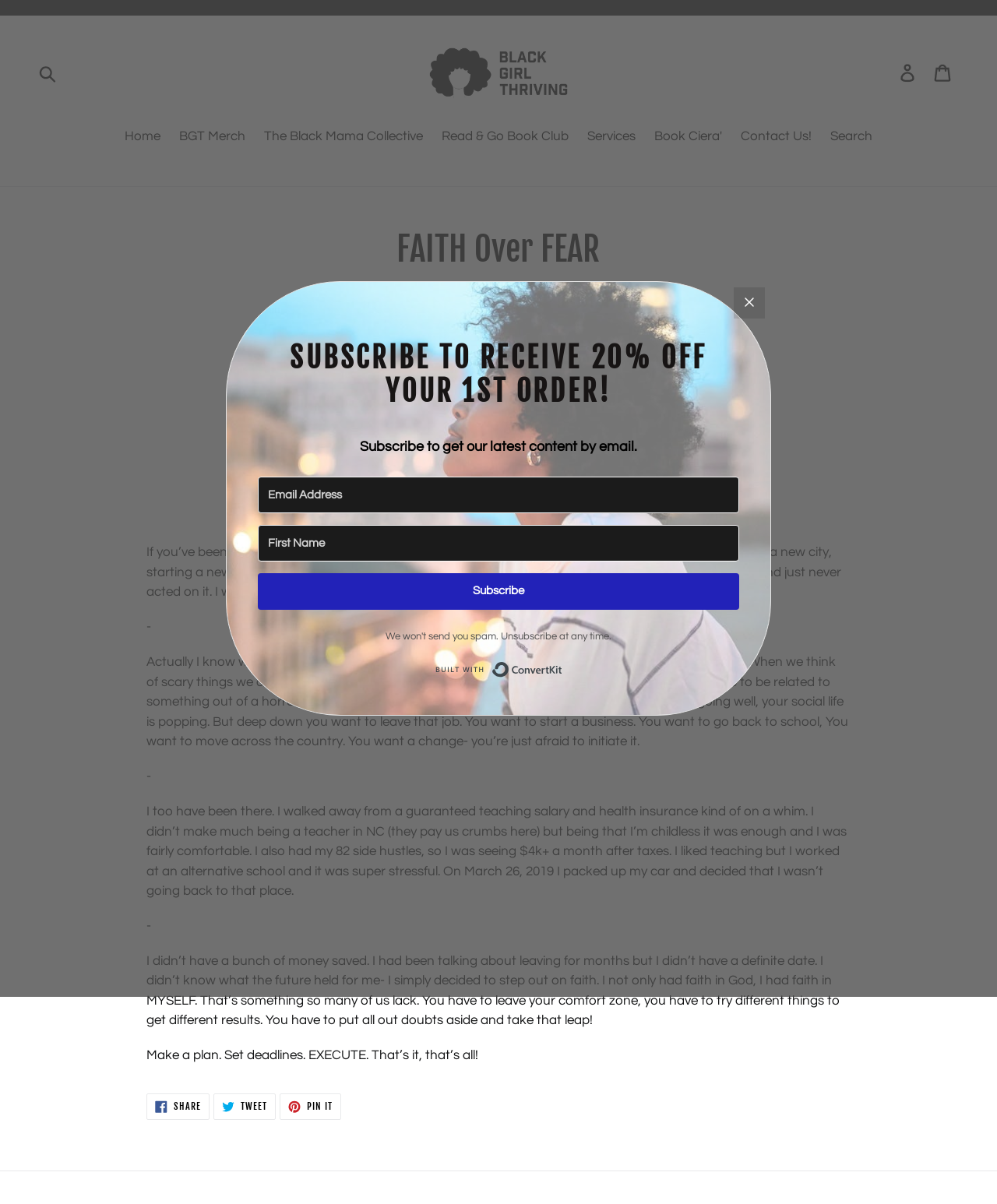Illustrate the webpage thoroughly, mentioning all important details.

This webpage is titled "FAITH Over FEAR – Black Girl Thriving" and appears to be a blog post or article. At the top of the page, there is a search bar with a submit button, followed by a navigation menu with links to "Home", "BGT Merch", "The Black Mama Collective", "Read & Go Book Club", "Services", "Book Ciera", "Contact Us!", and "Search". 

To the right of the navigation menu, there is a logo image with the text "Black Girl Thriving". On the top right corner, there are links to "Log in" and "Cart". 

The main content of the page is an article with a heading "FAITH Over FEAR" and a subheading "by Ciera Harris". The article is divided into several paragraphs, discussing the importance of taking action and overcoming fear. The text is accompanied by a timestamp indicating that it was posted on September 28, 2019.

Below the article, there are social media links to share the content on Facebook, Twitter, and Pinterest. 

Further down the page, there is a subscription section with a heading "SUBSCRIBE TO RECEIVE 20% OFF YOUR 1ST ORDER!". This section includes a text box to enter an email address, a text box to enter a first name, and a subscribe button. There is also a link to "Built with ConvertKit" at the bottom of this section.

Finally, there is a "Close" button with an accompanying image at the bottom right corner of the page.